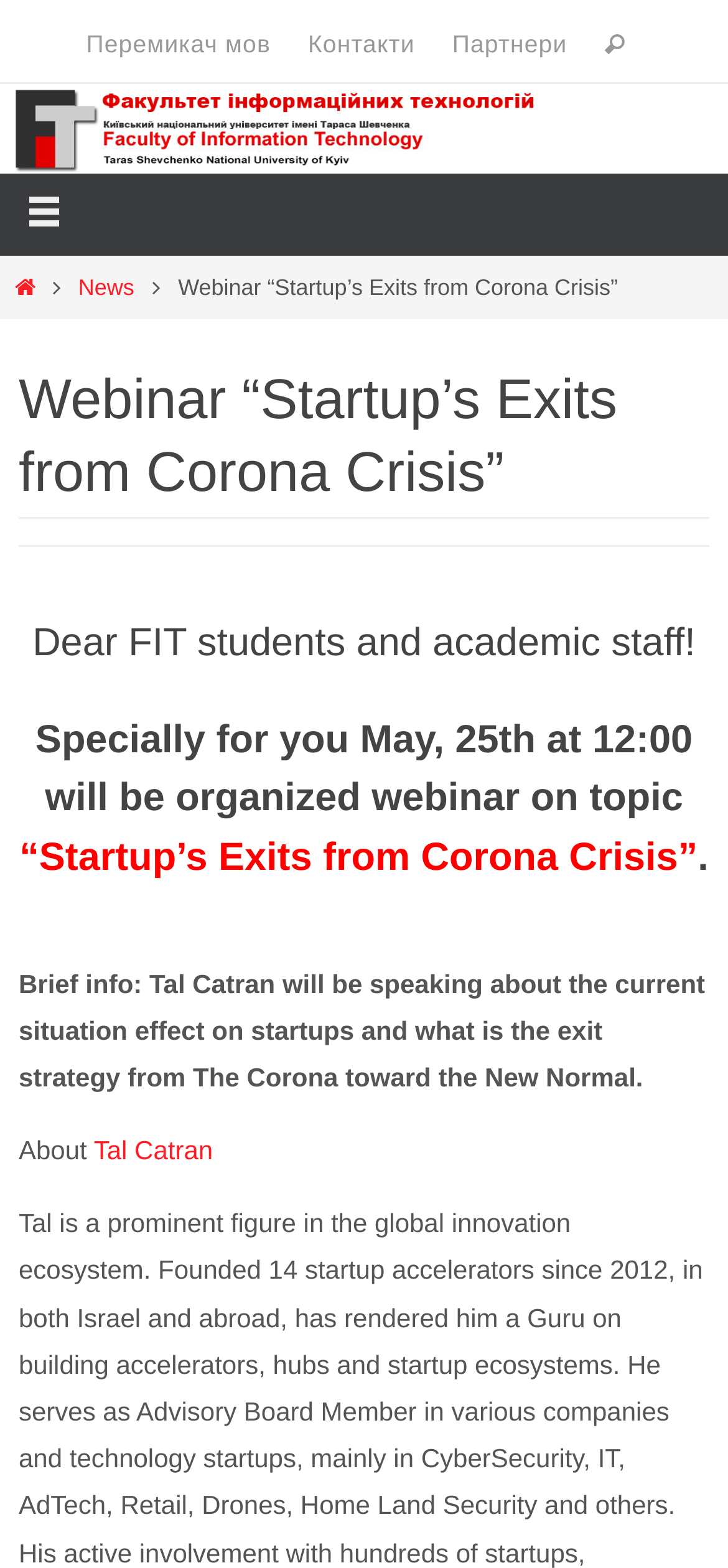Summarize the webpage with intricate details.

The webpage appears to be an event page for a webinar titled "Startup's Exits from Corona Crisis" organized by the Faculty of Information Technologies. 

At the top left corner, there are three language links: "Перемикач мов", "Контакти", and "Партнери". Below these links, there is a horizontal menu with a home icon, a "News" link, and an empty link. 

The main content of the webpage is divided into sections. The first section has a heading with the webinar title, followed by a brief introduction addressed to FIT students and academic staff. The introduction announces a webinar on May 25th at 12:00, discussing startup exits from the Corona crisis. 

Below the introduction, there is a brief information section about the webinar, stating that Tal Catran will speak about the current situation's effect on startups and the exit strategy from the Corona crisis to the New Normal. This section also includes a link to more information about Tal Catran.